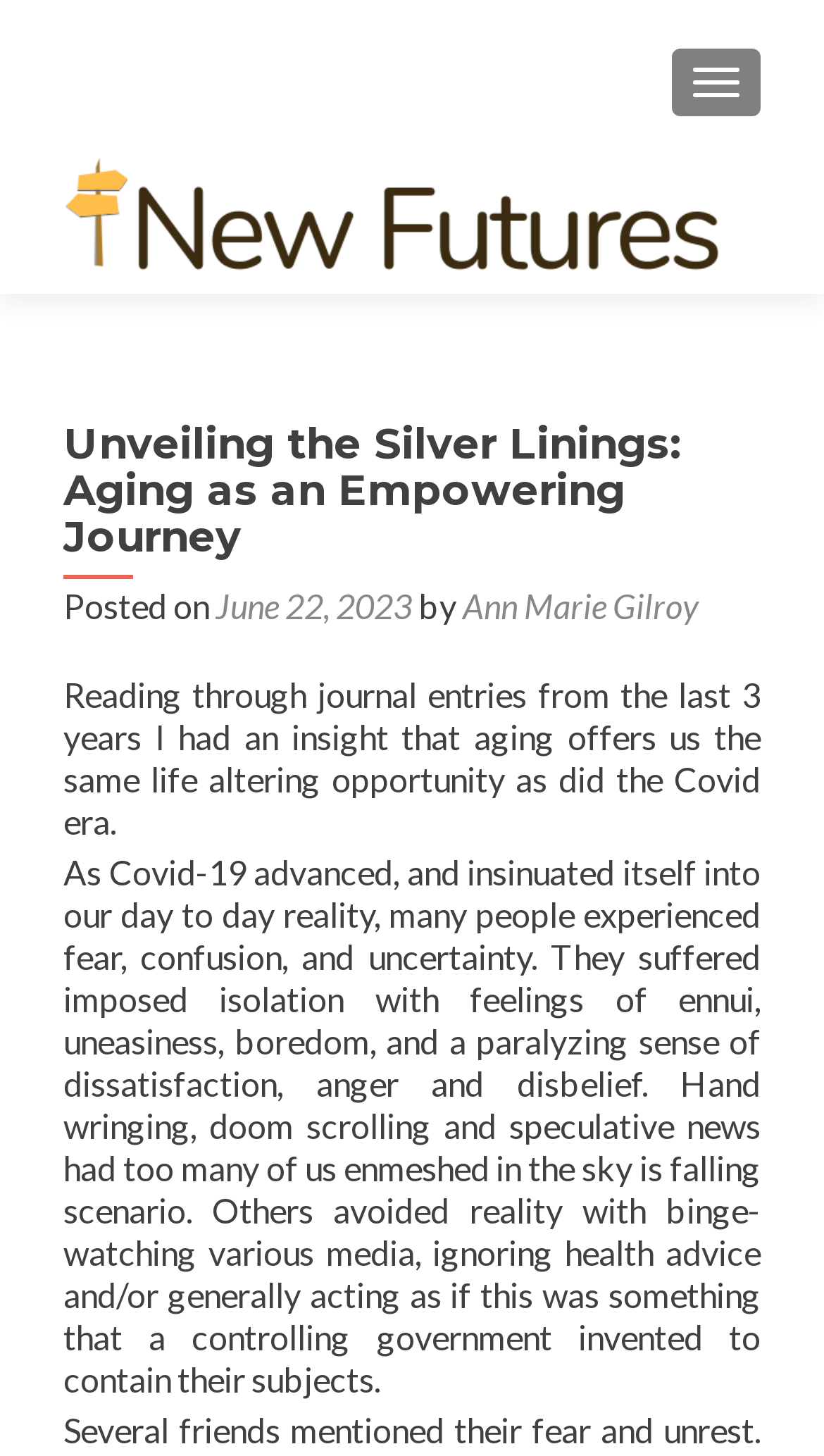Present a detailed account of what is displayed on the webpage.

The webpage is about an empowering journey of aging, with a focus on the positive aspects of growing older. At the top right corner, there is a button labeled "TOGGLE NAVIGATION". Below it, on the top left side, there is a link to "New Futures" accompanied by an image with the same name. 

The main content of the webpage is divided into sections. The first section is a header with a heading that reads "Unveiling the Silver Linings: Aging as an Empowering Journey". Below the heading, there is a line of text that says "Posted on" followed by a link to the date "June 22, 2023". Next to the date, there is a phrase "by" followed by a link to the author's name, "Ann Marie Gilroy".

The main article starts below the author's name, with a paragraph of text that discusses the insight gained from reading journal entries over the past three years. The text explains how aging can offer a life-altering opportunity, similar to the Covid era. 

The next paragraph is a longer passage that describes the experiences of people during the Covid-19 pandemic, including feelings of fear, confusion, and uncertainty. It also mentions how people coped with the situation, such as through binge-watching media or ignoring health advice.